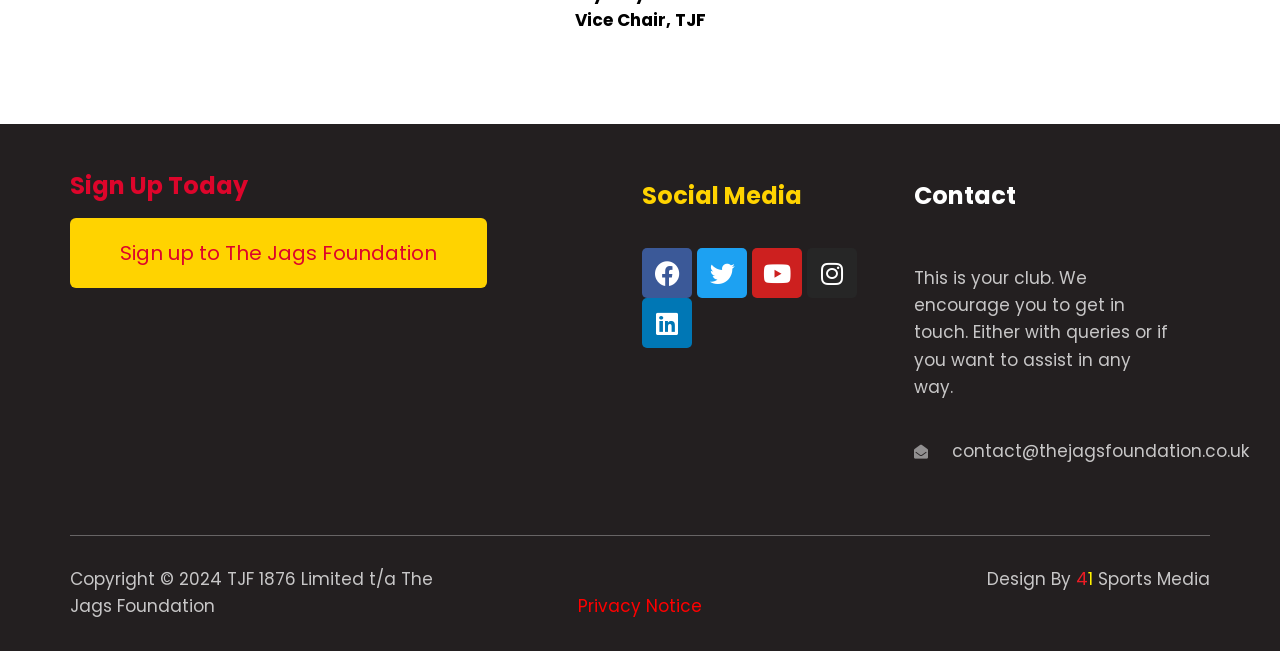Please specify the bounding box coordinates of the clickable region necessary for completing the following instruction: "View Joe’s Buyer Top Choices". The coordinates must consist of four float numbers between 0 and 1, i.e., [left, top, right, bottom].

None